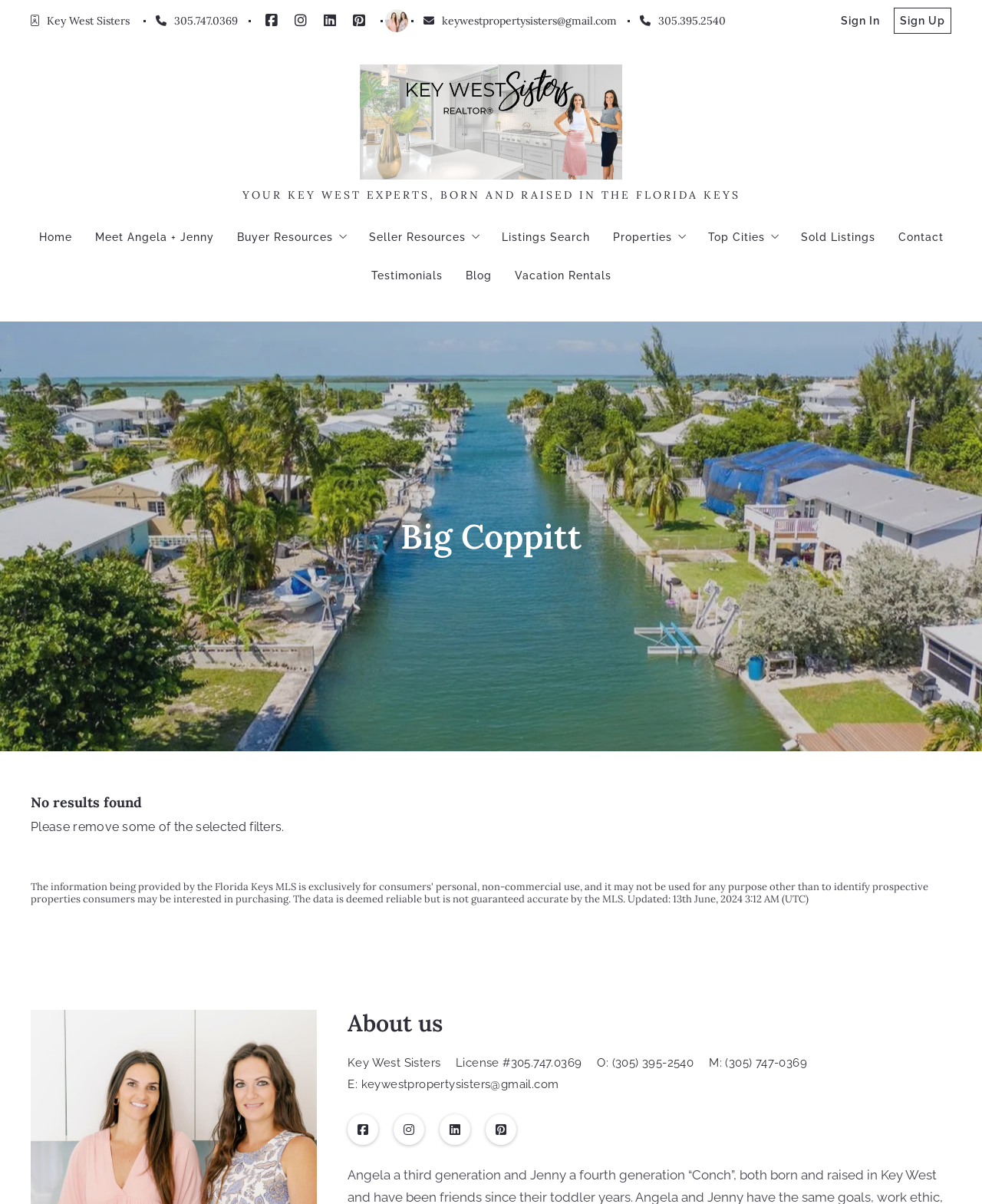What is the profession of the Key West Sisters?
Your answer should be a single word or phrase derived from the screenshot.

Real Estate Agents